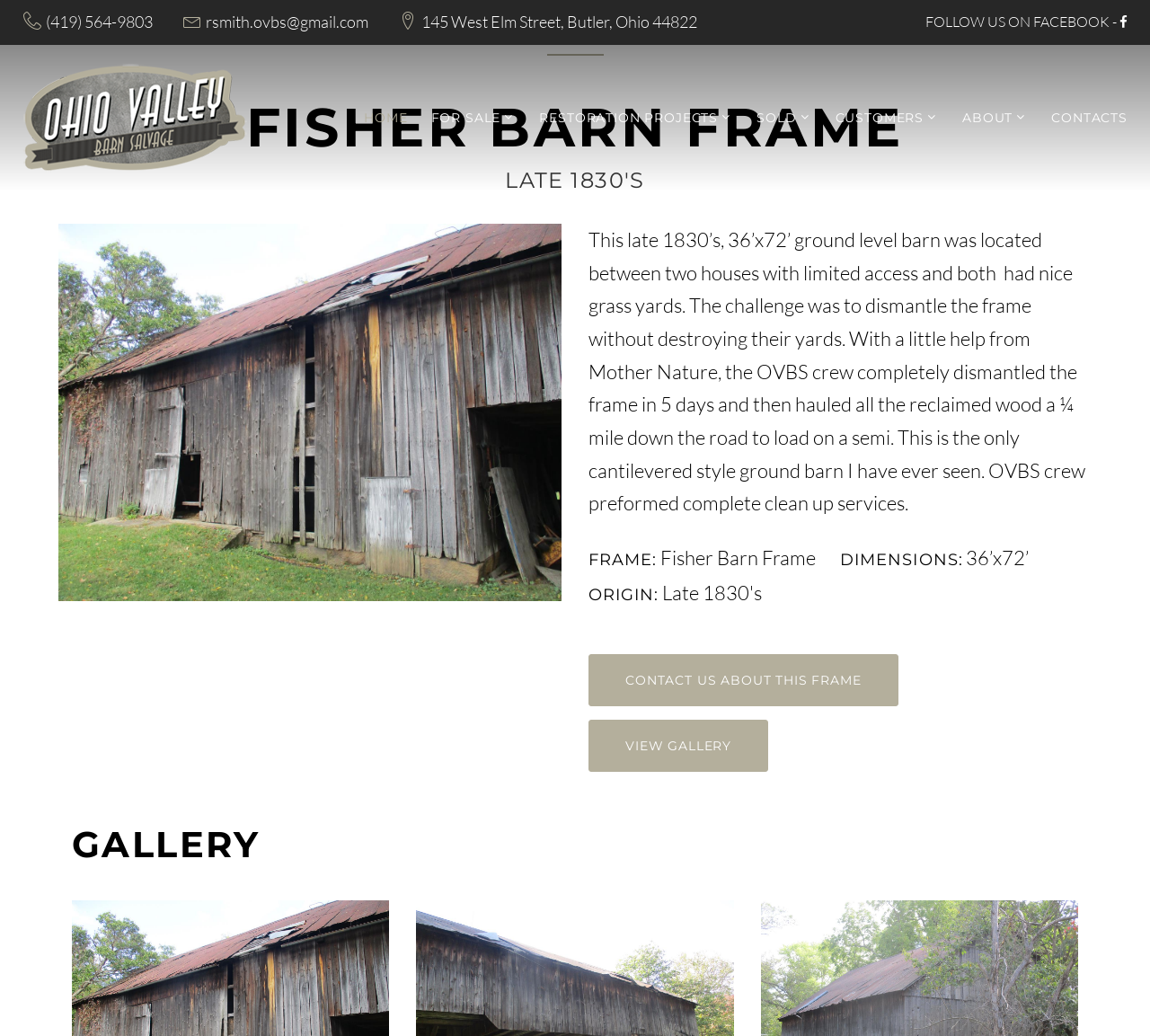Please specify the bounding box coordinates for the clickable region that will help you carry out the instruction: "Contact about this frame".

[0.512, 0.632, 0.781, 0.682]